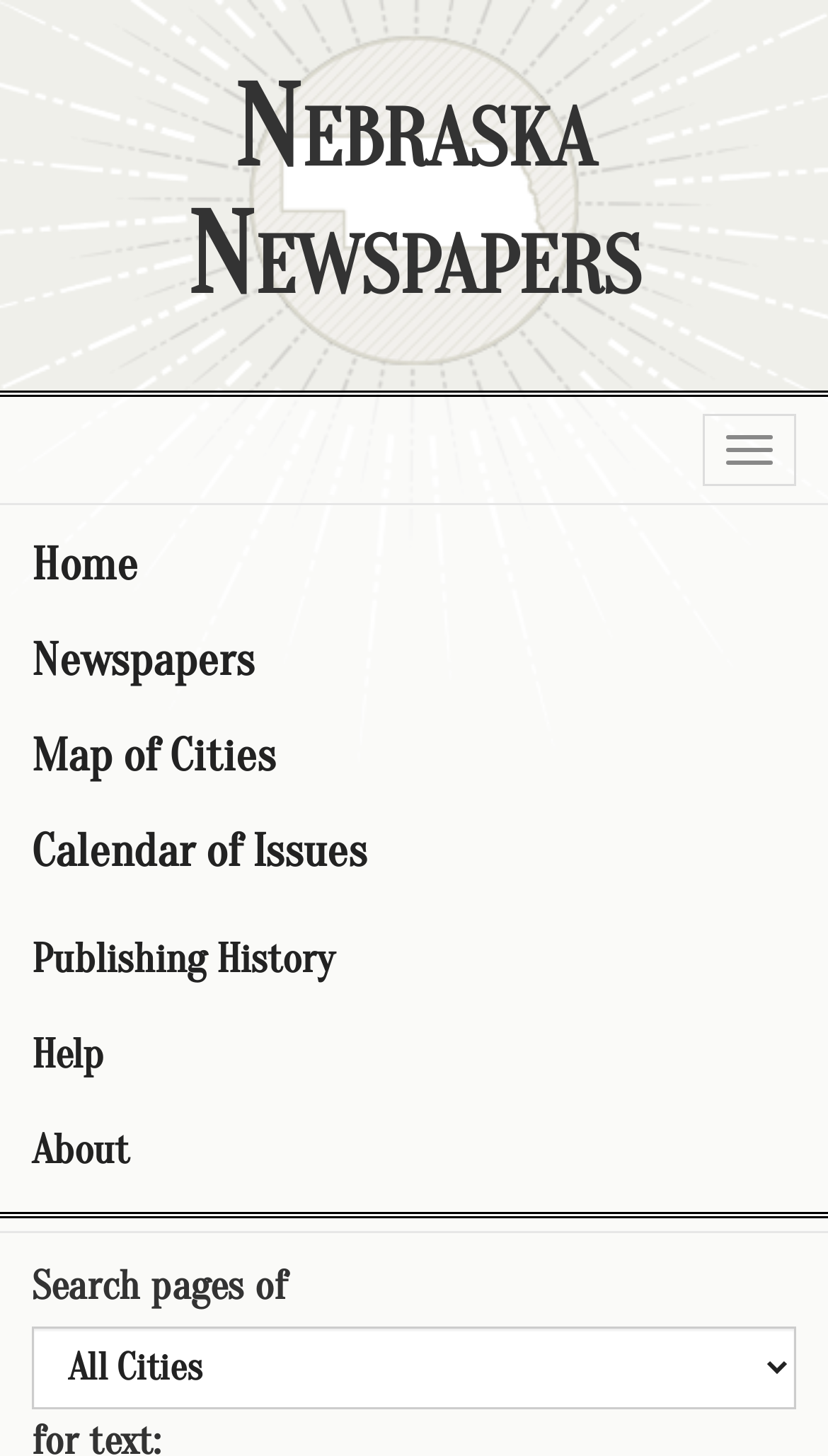Determine the bounding box coordinates for the region that must be clicked to execute the following instruction: "Go to Home".

[0.0, 0.355, 1.0, 0.421]